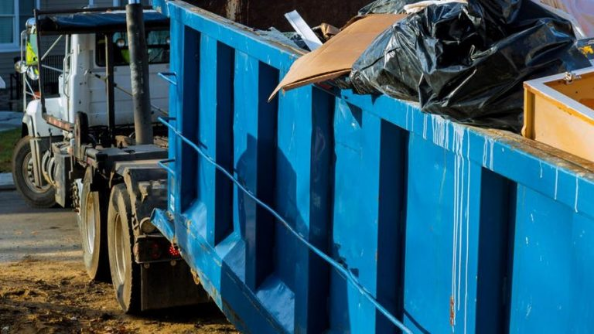What is the importance of efficient waste management?
Carefully analyze the image and provide a thorough answer to the question.

The caption highlights the importance of efficient waste management, especially during busy seasons when maintaining a clean space becomes a priority. This implies that proper waste management is crucial for keeping a tidy environment, which is essential for various occasions and events.